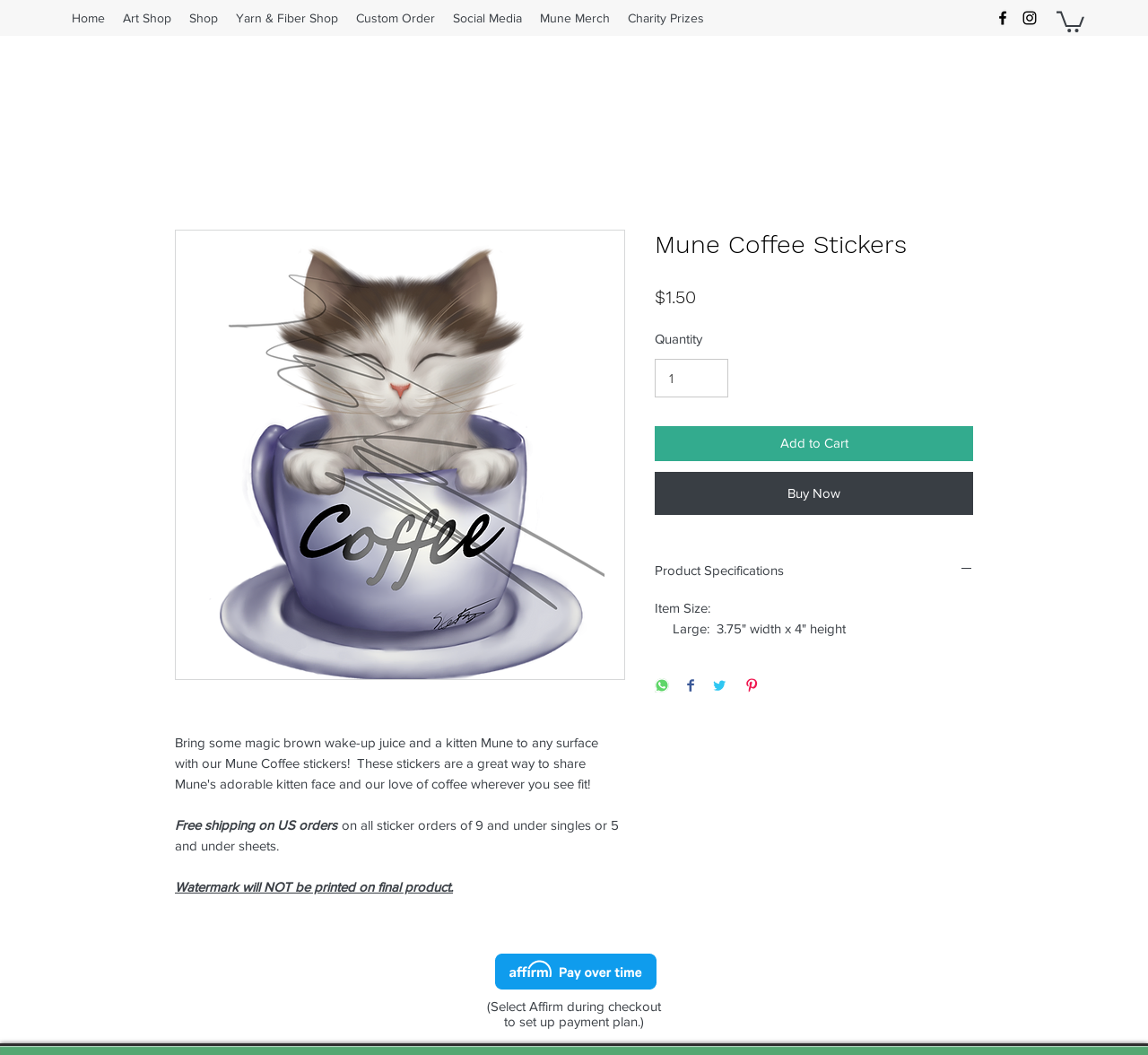Generate the text content of the main headline of the webpage.

Mune Coffee Stickers